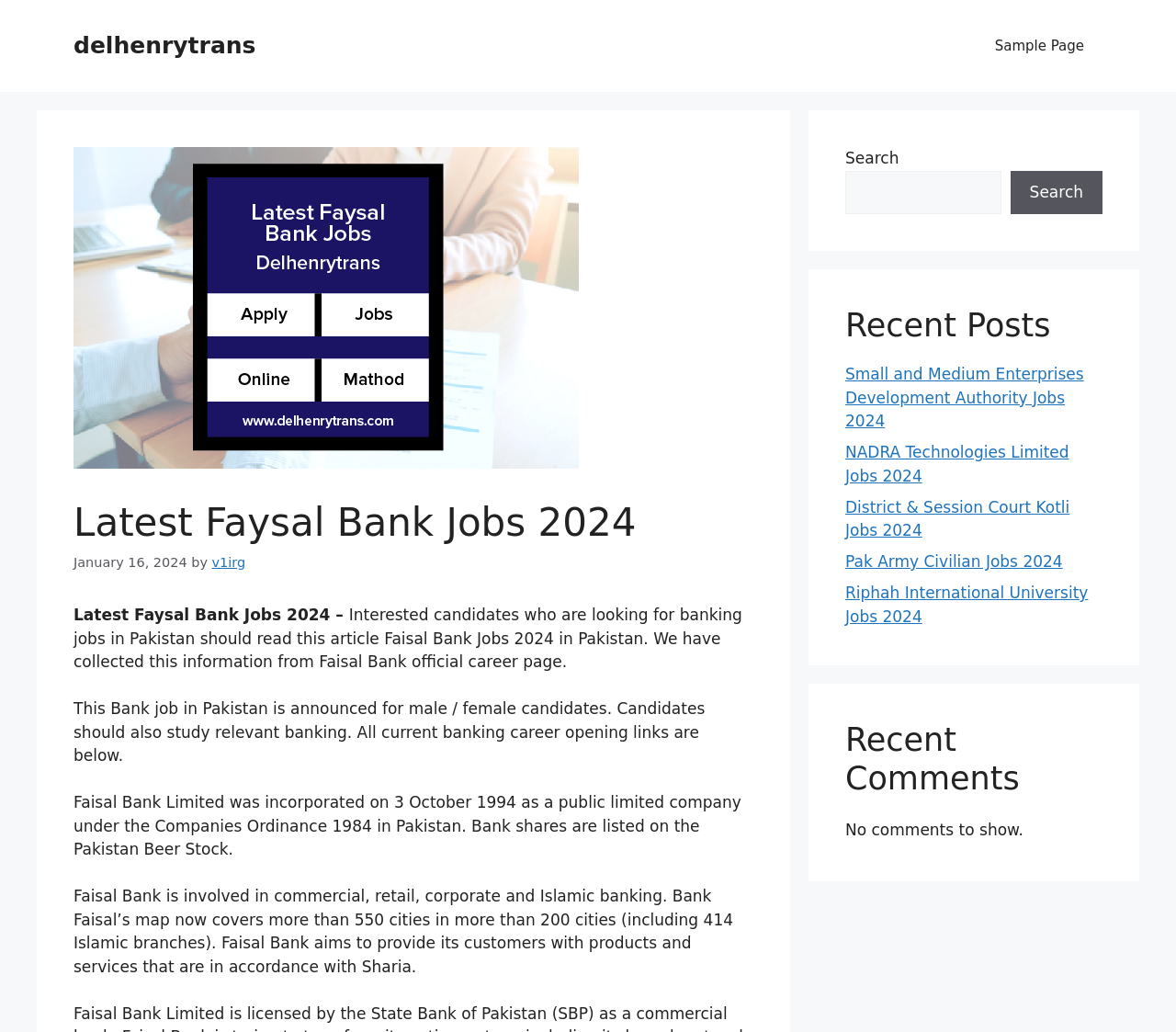Identify the bounding box coordinates of the element that should be clicked to fulfill this task: "Read the latest Faysal Bank job post". The coordinates should be provided as four float numbers between 0 and 1, i.e., [left, top, right, bottom].

[0.062, 0.587, 0.297, 0.605]